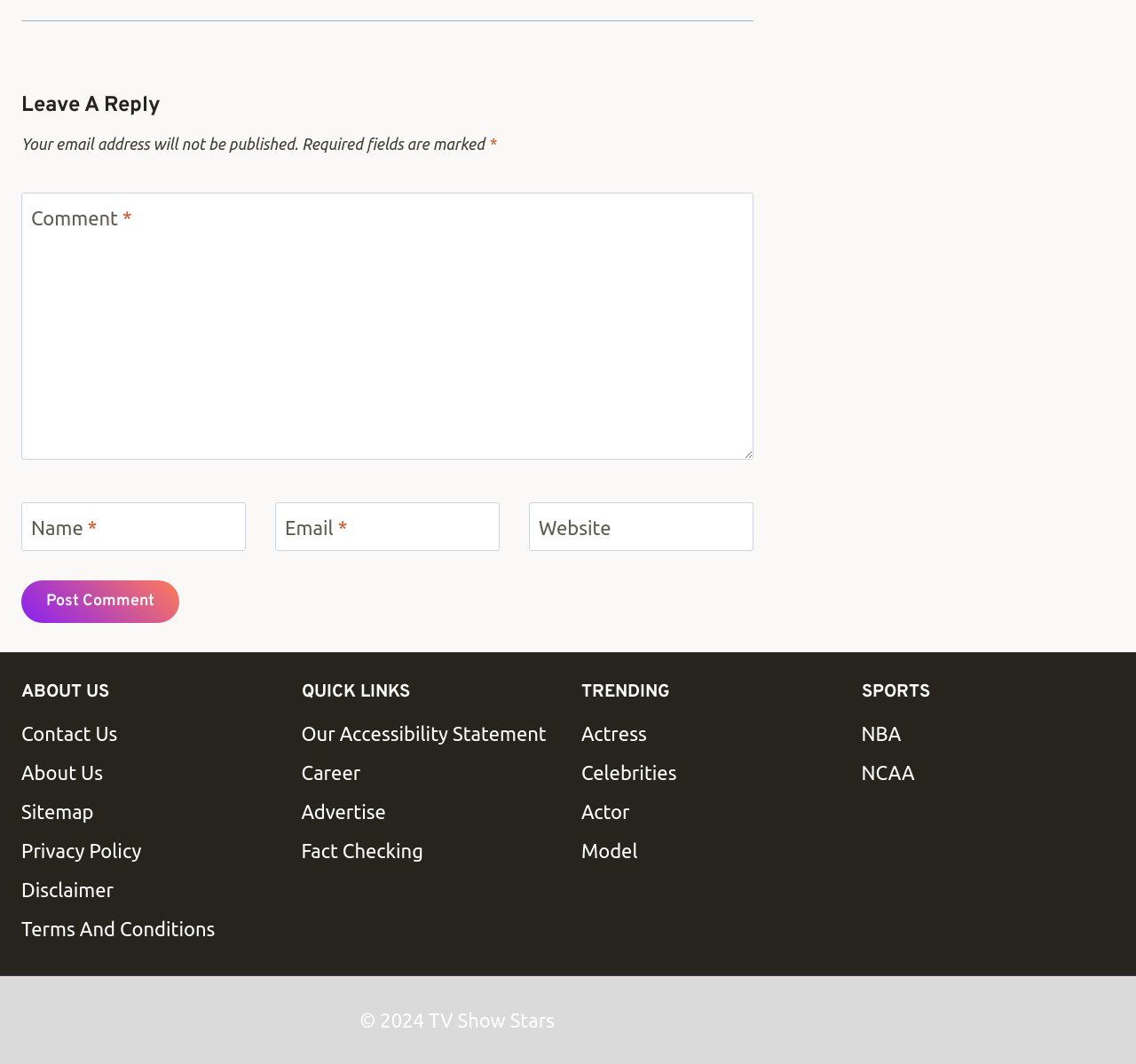Please find the bounding box for the following UI element description. Provide the coordinates in (top-left x, top-left y, bottom-right x, bottom-right y) format, with values between 0 and 1: Terms And Conditions

[0.019, 0.855, 0.242, 0.891]